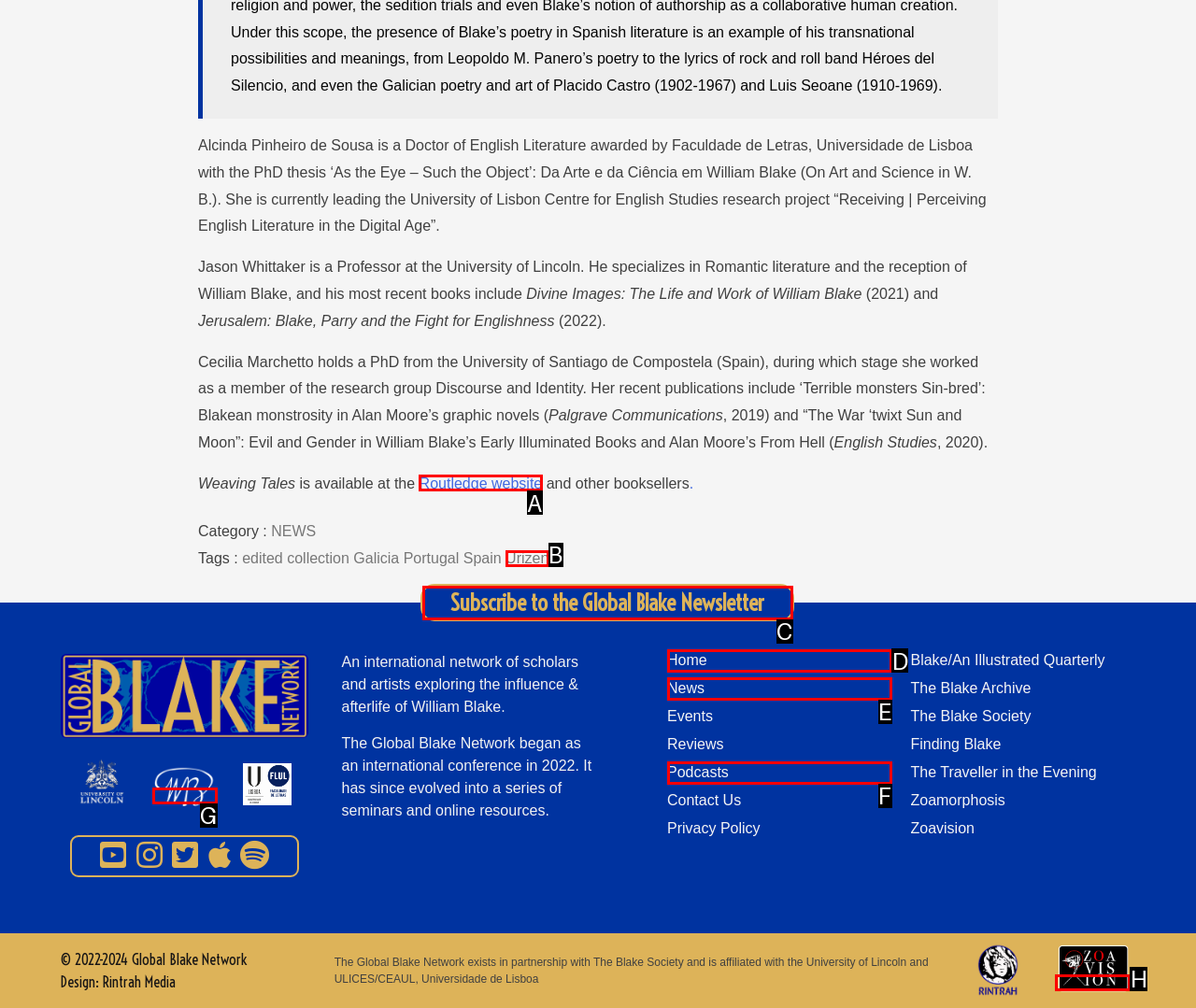Out of the given choices, which letter corresponds to the UI element required to Go to the Home page? Answer with the letter.

D